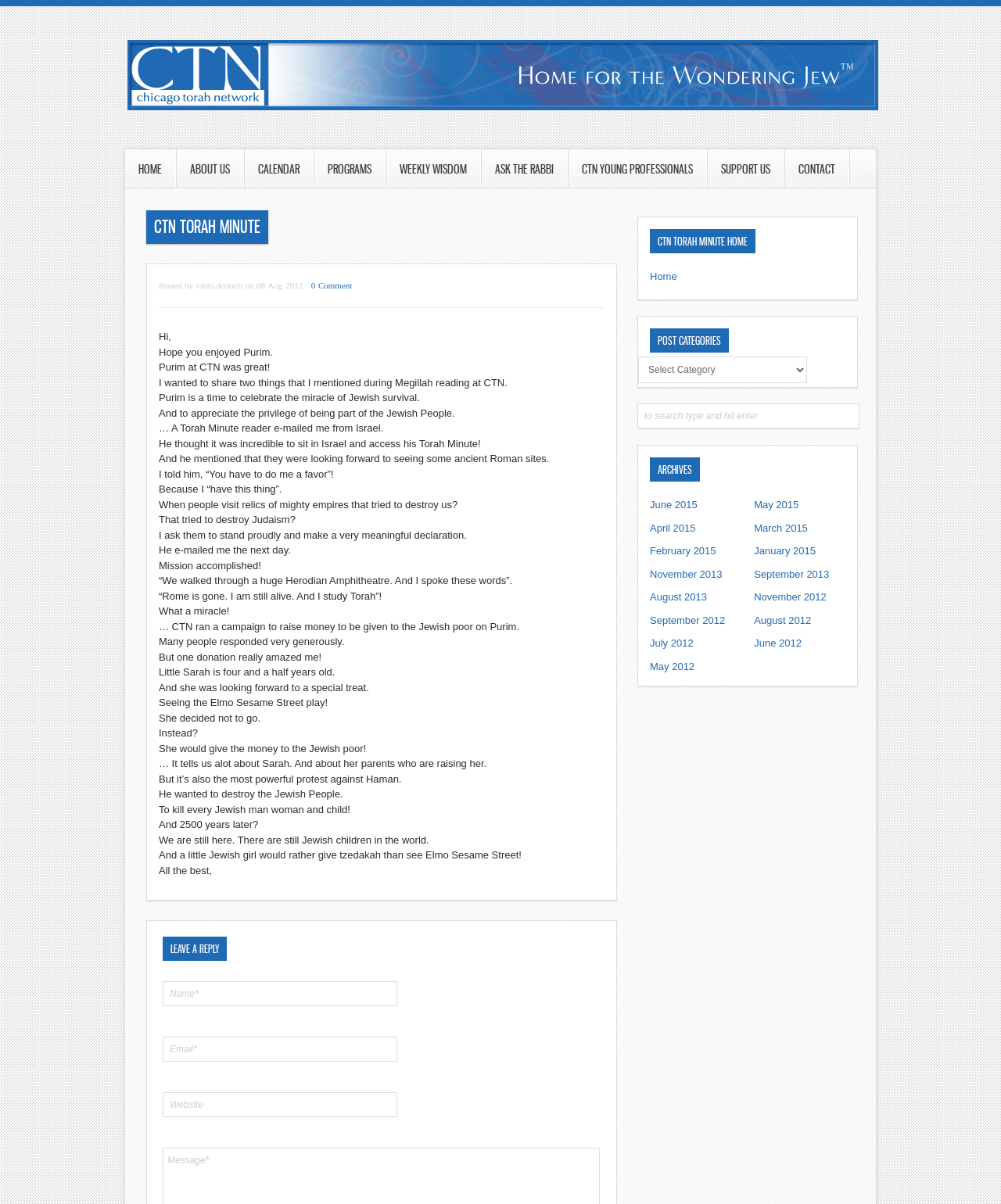What is the name of the little girl who donated to the Jewish poor?
Using the visual information from the image, give a one-word or short-phrase answer.

Sarah